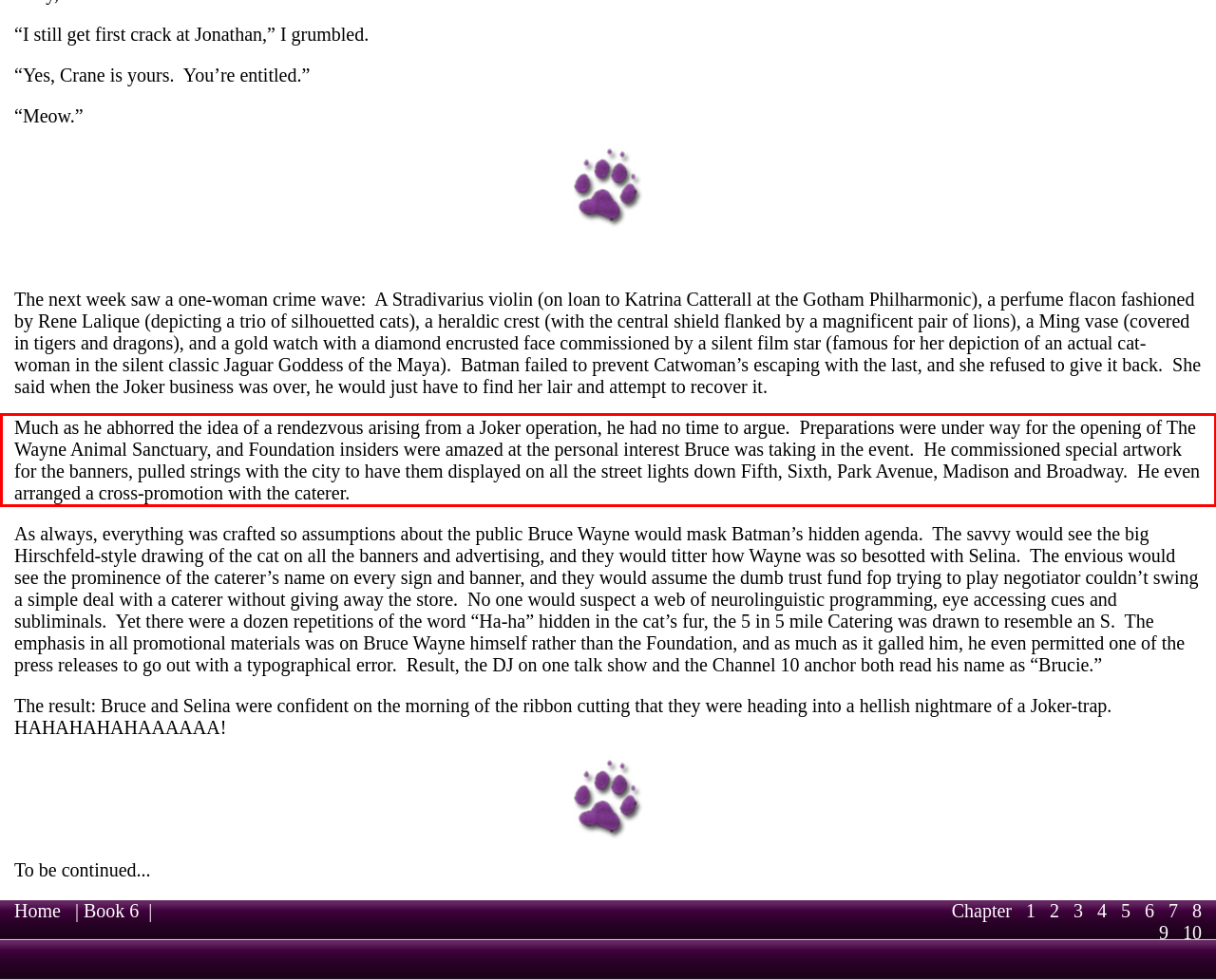Please analyze the screenshot of a webpage and extract the text content within the red bounding box using OCR.

Much as he abhorred the idea of a rendezvous arising from a Joker operation, he had no time to argue. Preparations were under way for the opening of The Wayne Animal Sanctuary, and Foundation insiders were amazed at the personal interest Bruce was taking in the event. He commissioned special artwork for the banners, pulled strings with the city to have them displayed on all the street lights down Fifth, Sixth, Park Avenue, Madison and Broadway. He even arranged a cross-promotion with the caterer.